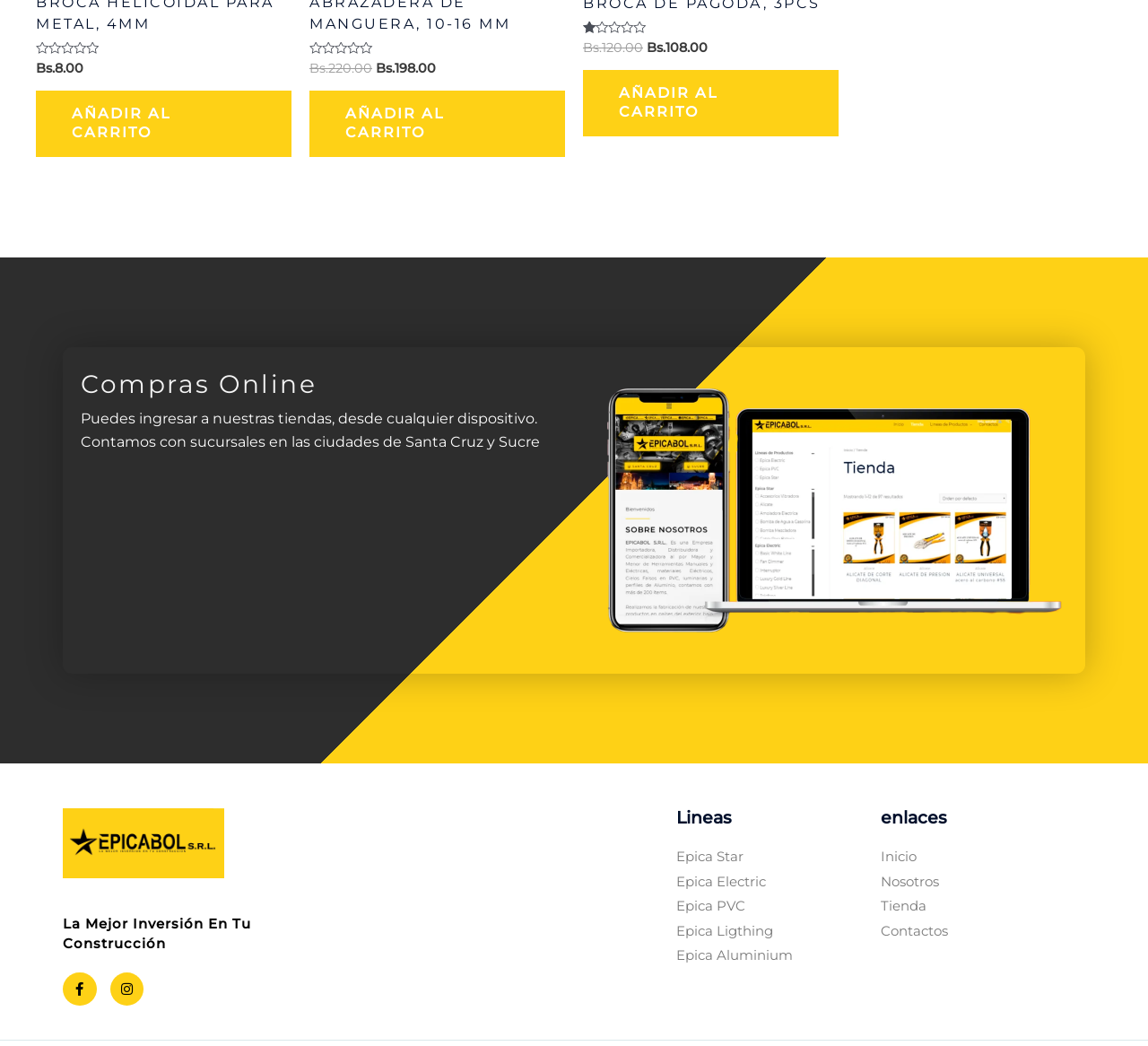Identify the bounding box for the UI element described as: "Añadir al carrito". Ensure the coordinates are four float numbers between 0 and 1, formatted as [left, top, right, bottom].

[0.508, 0.067, 0.73, 0.13]